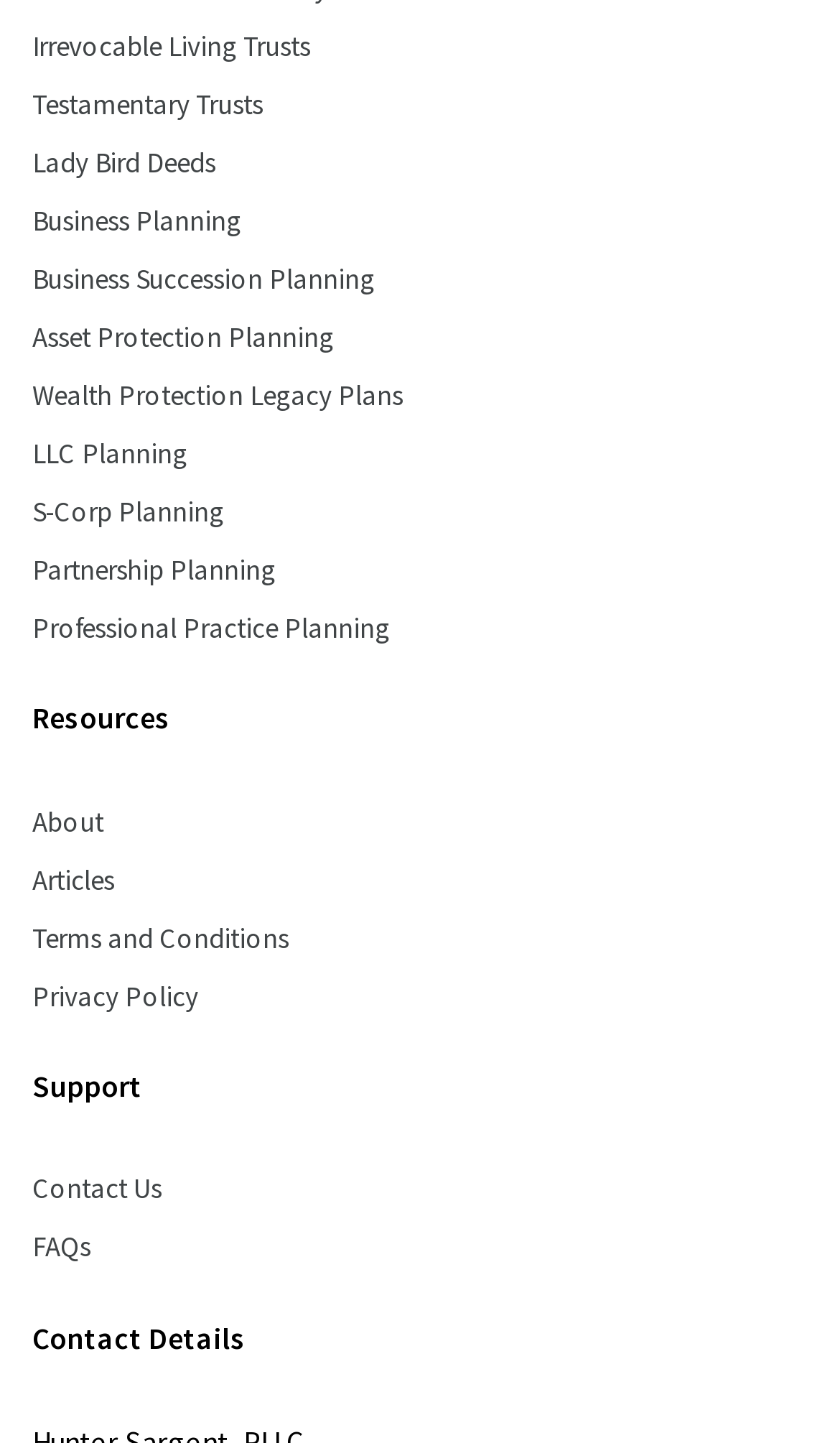Provide a brief response to the question below using one word or phrase:
How many static text elements are there in the webpage?

3